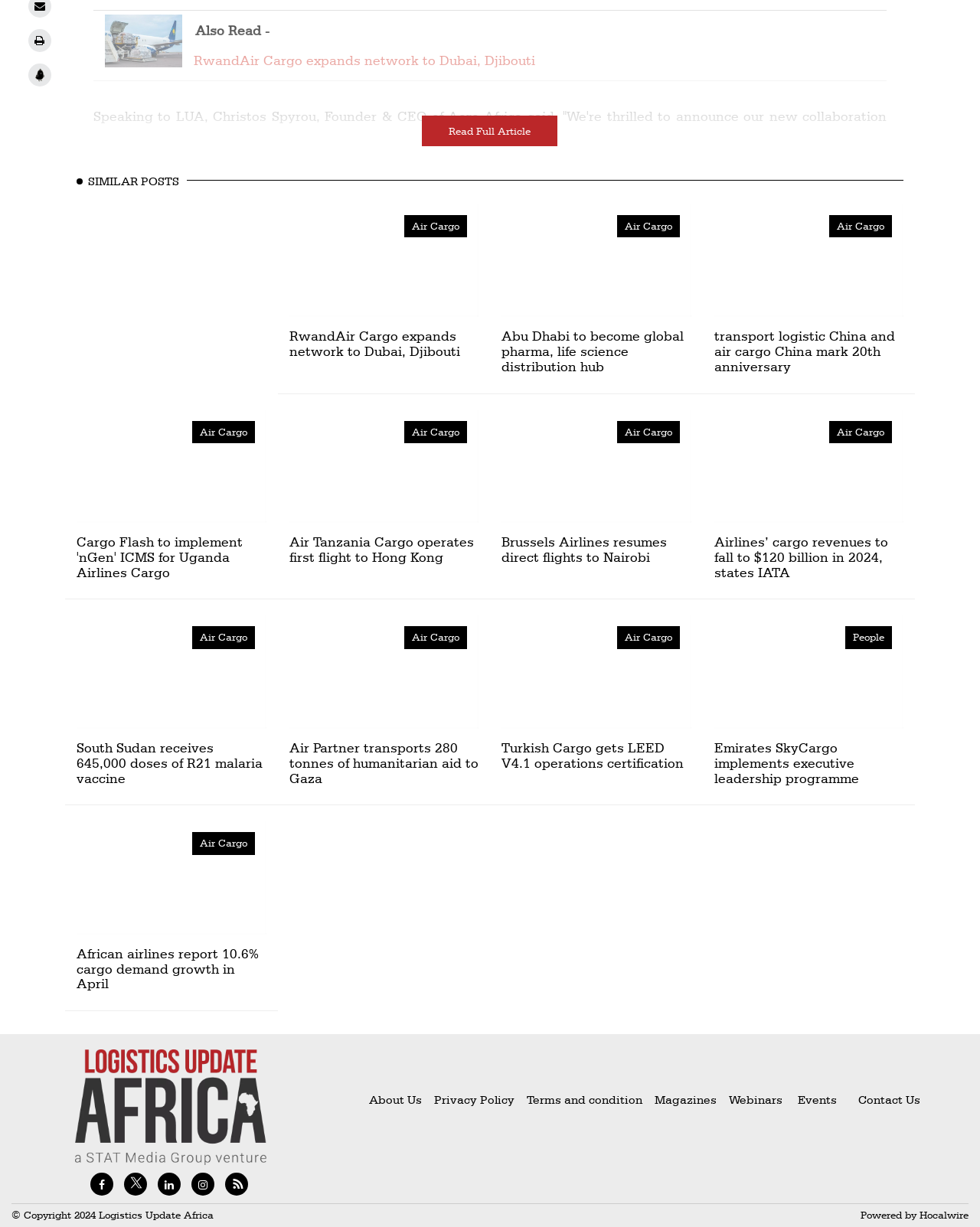Answer the question in a single word or phrase:
What is the name of the publication?

Logistics Update Africa